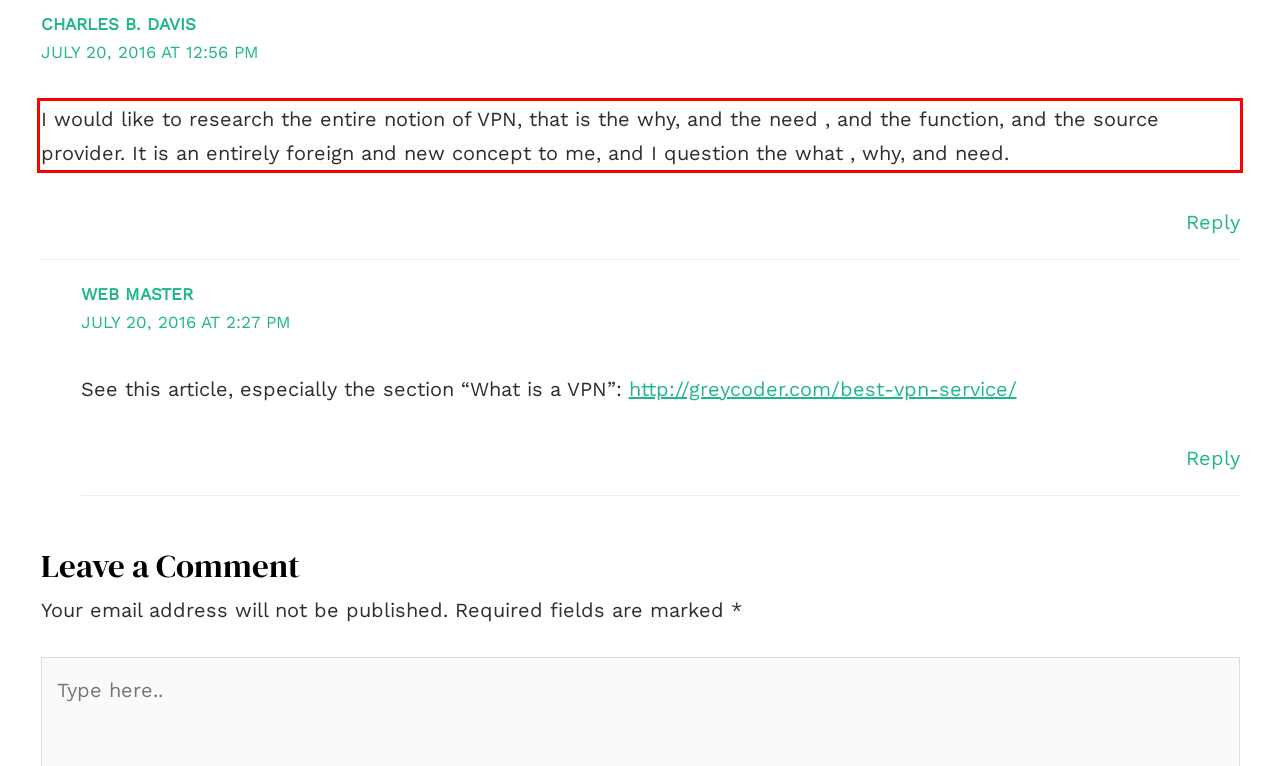Look at the screenshot of the webpage, locate the red rectangle bounding box, and generate the text content that it contains.

I would like to research the entire notion of VPN, that is the why, and the need , and the function, and the source provider. It is an entirely foreign and new concept to me, and I question the what , why, and need.